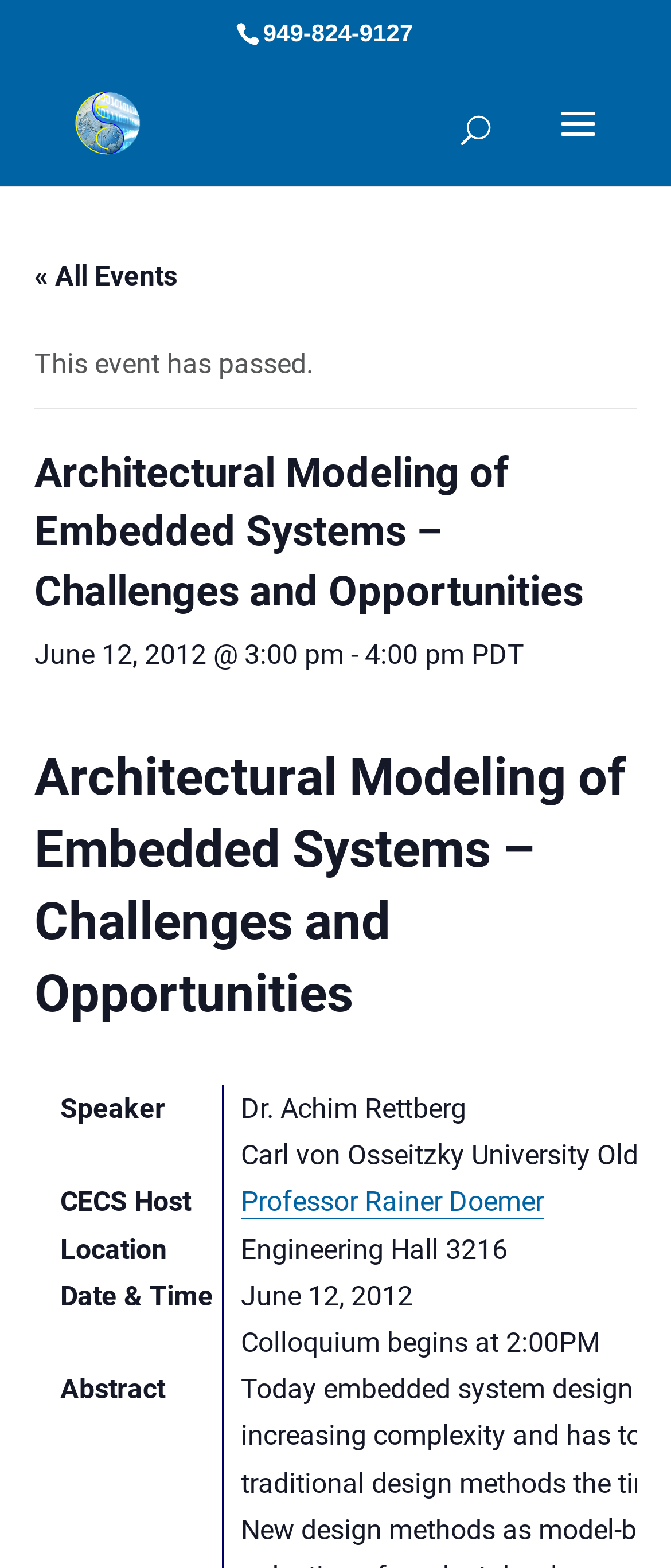Identify the main heading of the webpage and provide its text content.

Architectural Modeling of Embedded Systems – Challenges and Opportunities